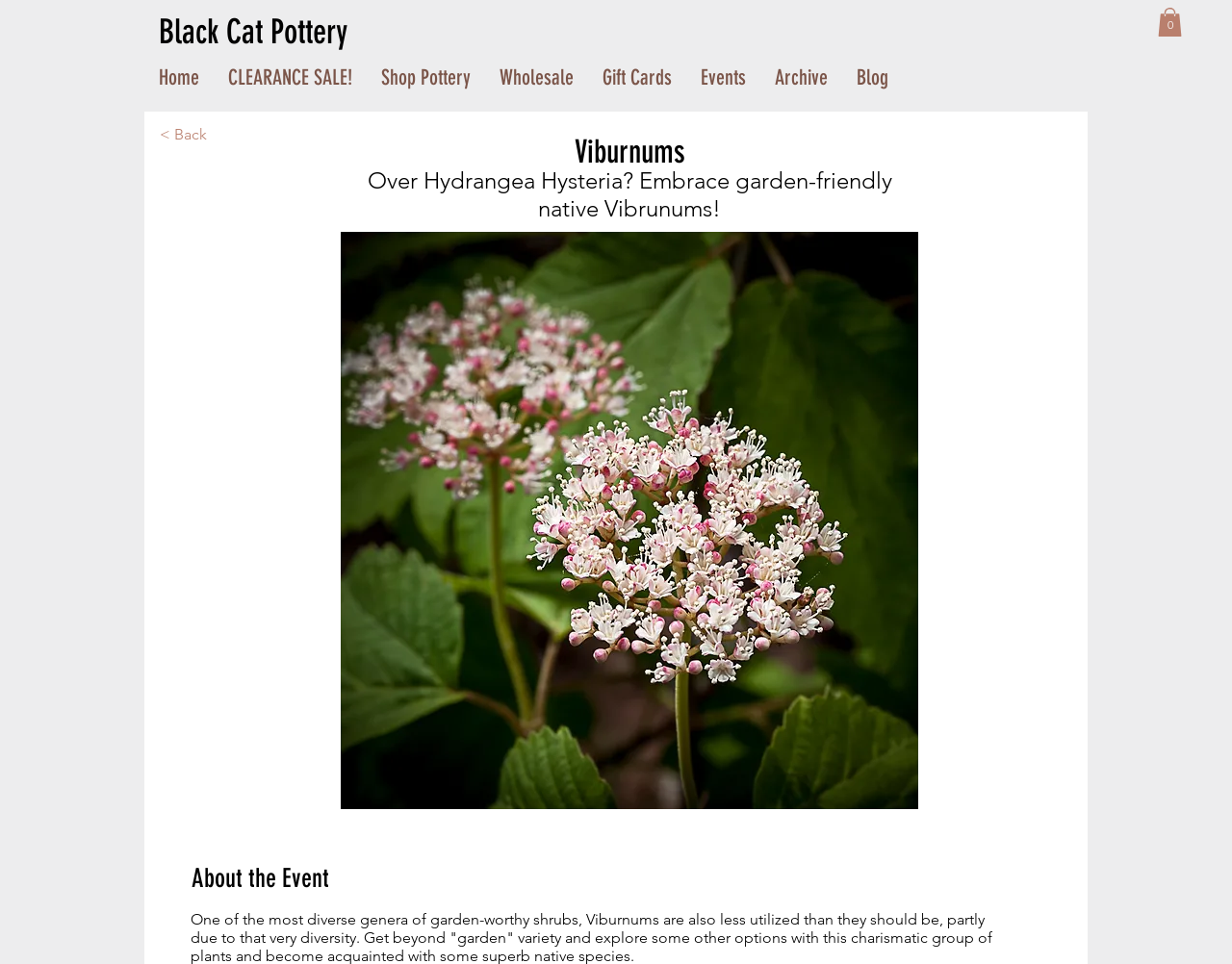How many navigation links are available on the webpage?
Analyze the image and deliver a detailed answer to the question.

I counted the number of link elements within the navigation element, which includes links to 'Home', 'CLEARANCE SALE!', 'Shop Pottery', 'Wholesale', 'Gift Cards', 'Events', and 'Archive', totaling 7 navigation links.